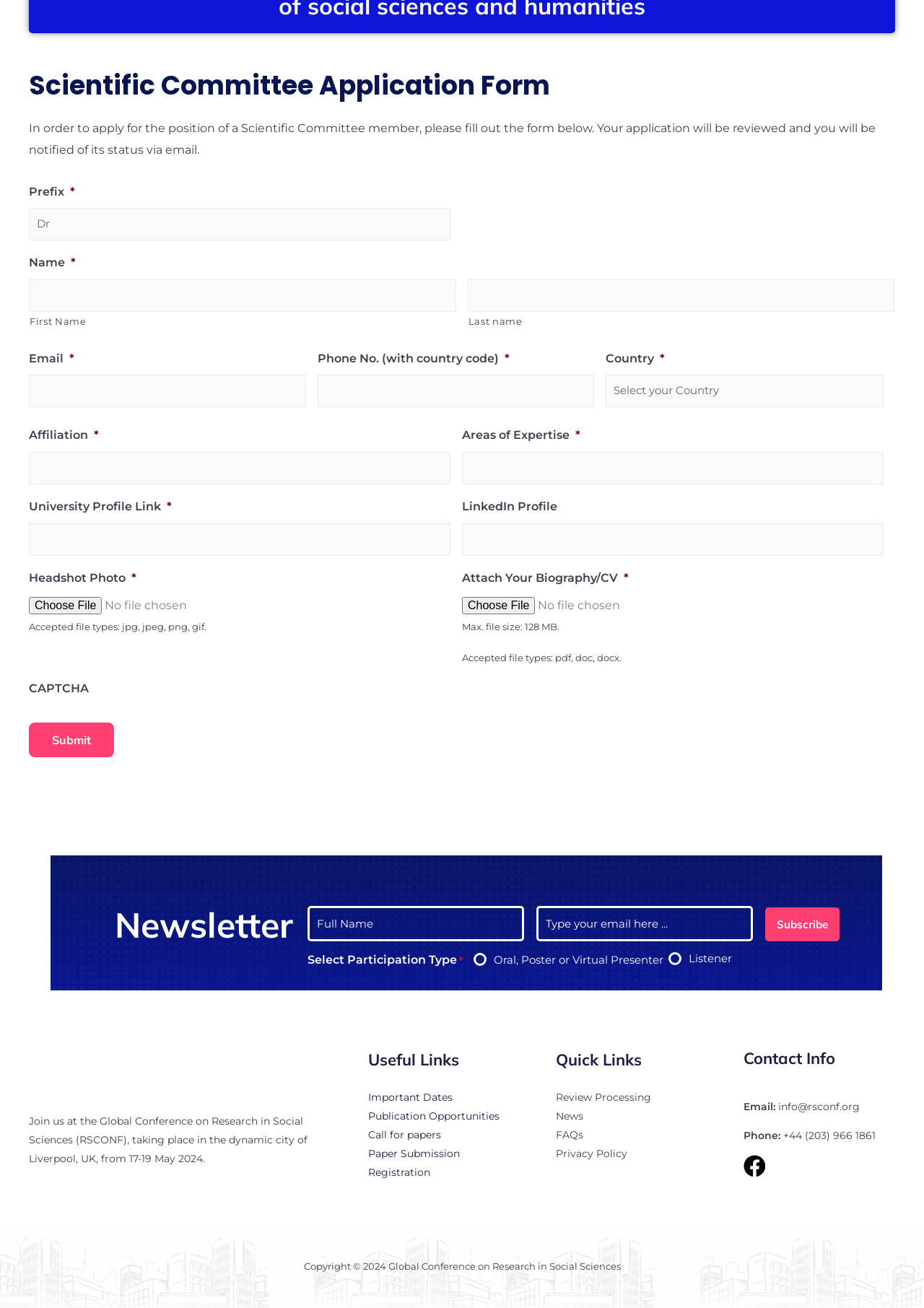Find the bounding box coordinates of the element I should click to carry out the following instruction: "Review important dates".

[0.398, 0.834, 0.49, 0.844]